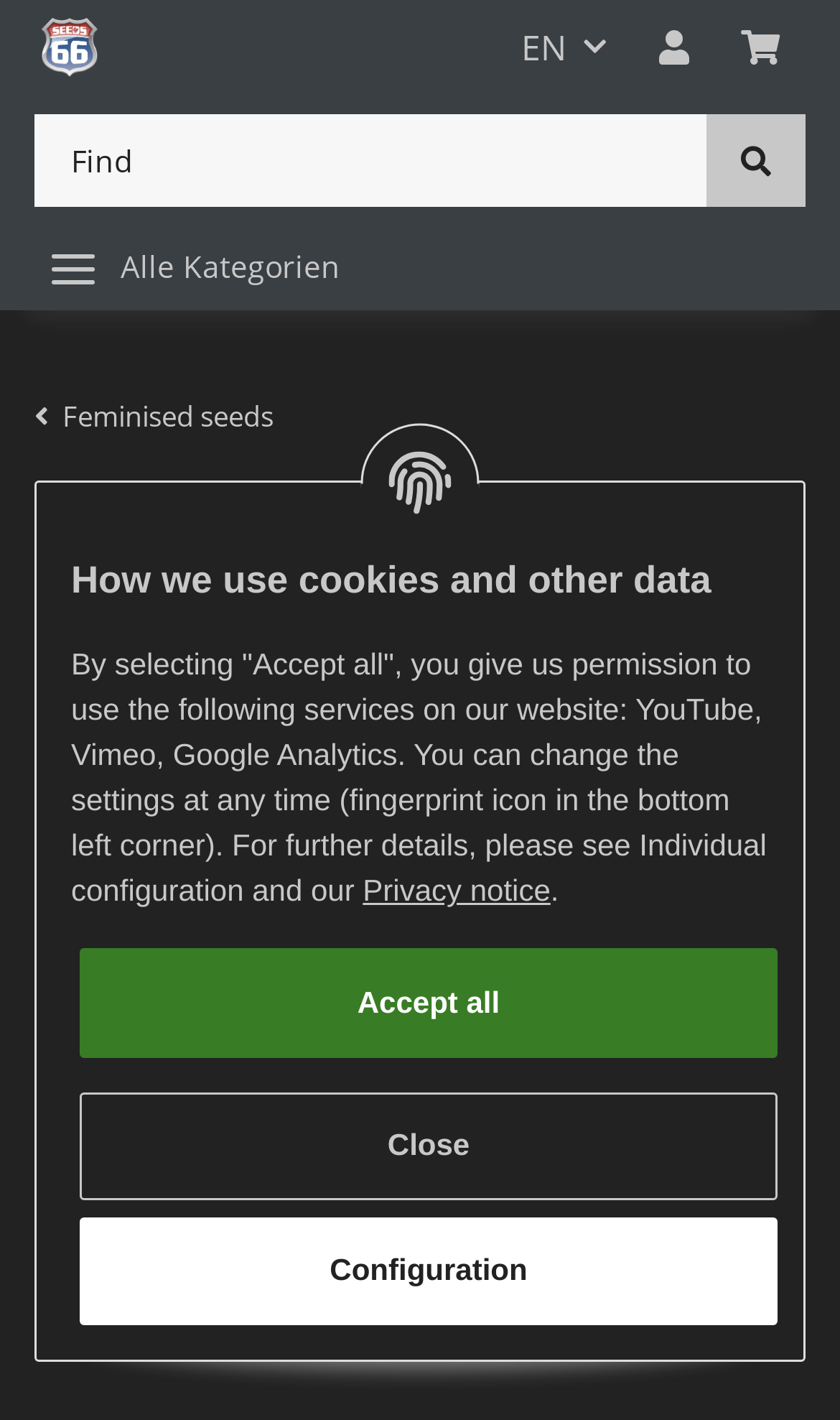Please identify the bounding box coordinates of the element that needs to be clicked to perform the following instruction: "Go to basket".

[0.851, 0.004, 0.959, 0.064]